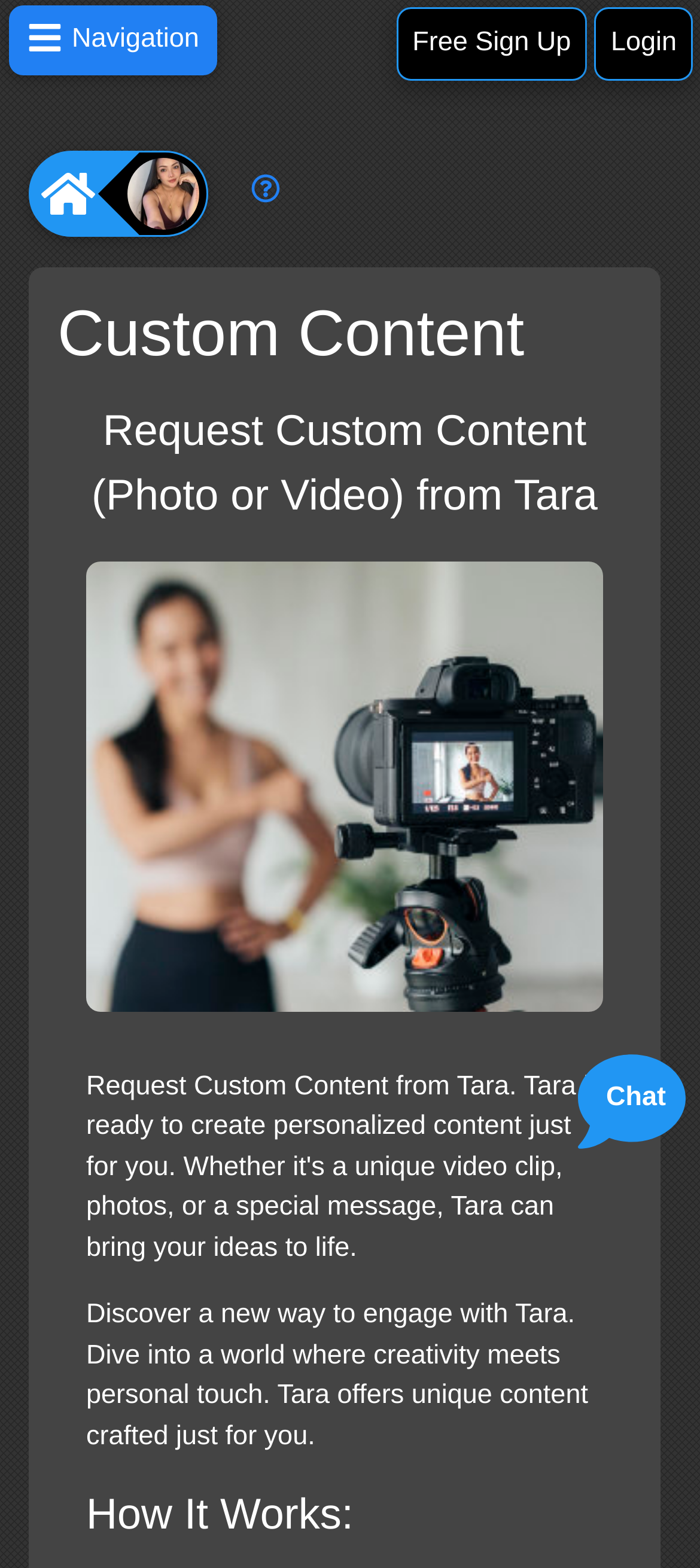Use a single word or phrase to respond to the question:
What is the section below the 'Custom Content' heading about?

How It Works